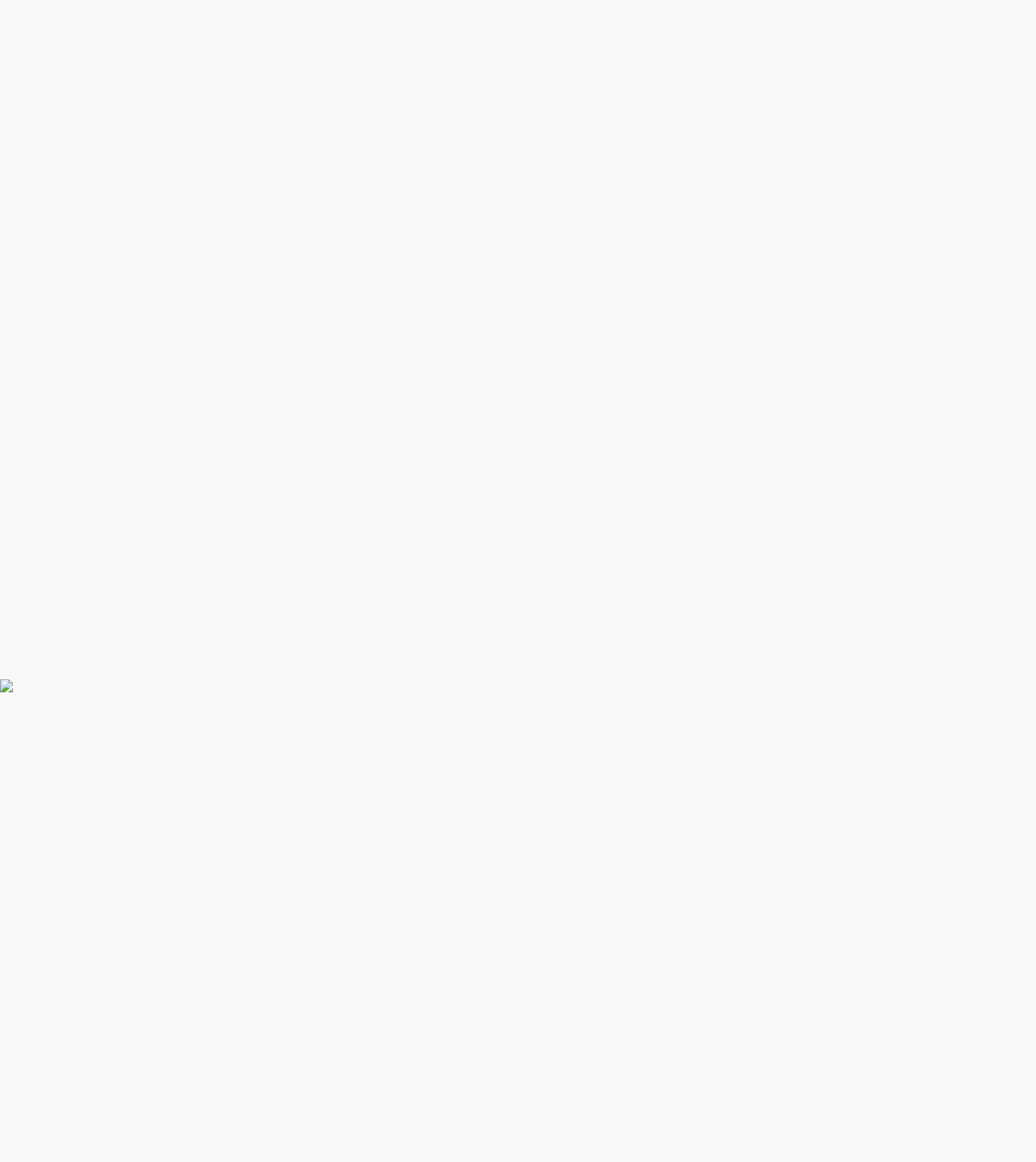What is the size of the device?
Look at the screenshot and respond with a single word or phrase.

100 mm x 100 mm